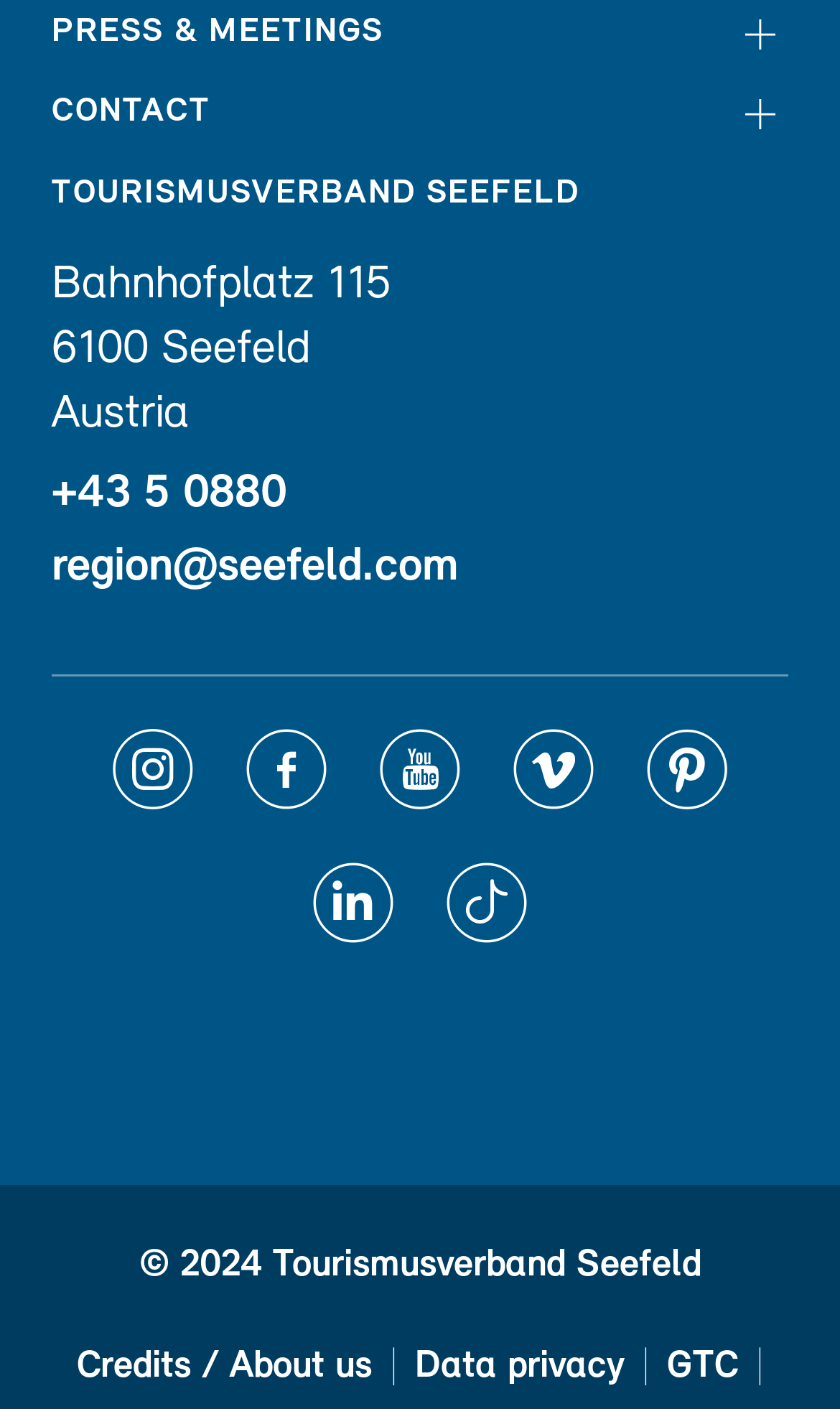Locate the UI element described by aria-label="instagram" and provide its bounding box coordinates. Use the format (top-left x, top-left y, bottom-right x, bottom-right y) with all values as floating point numbers between 0 and 1.

[0.133, 0.517, 0.231, 0.575]